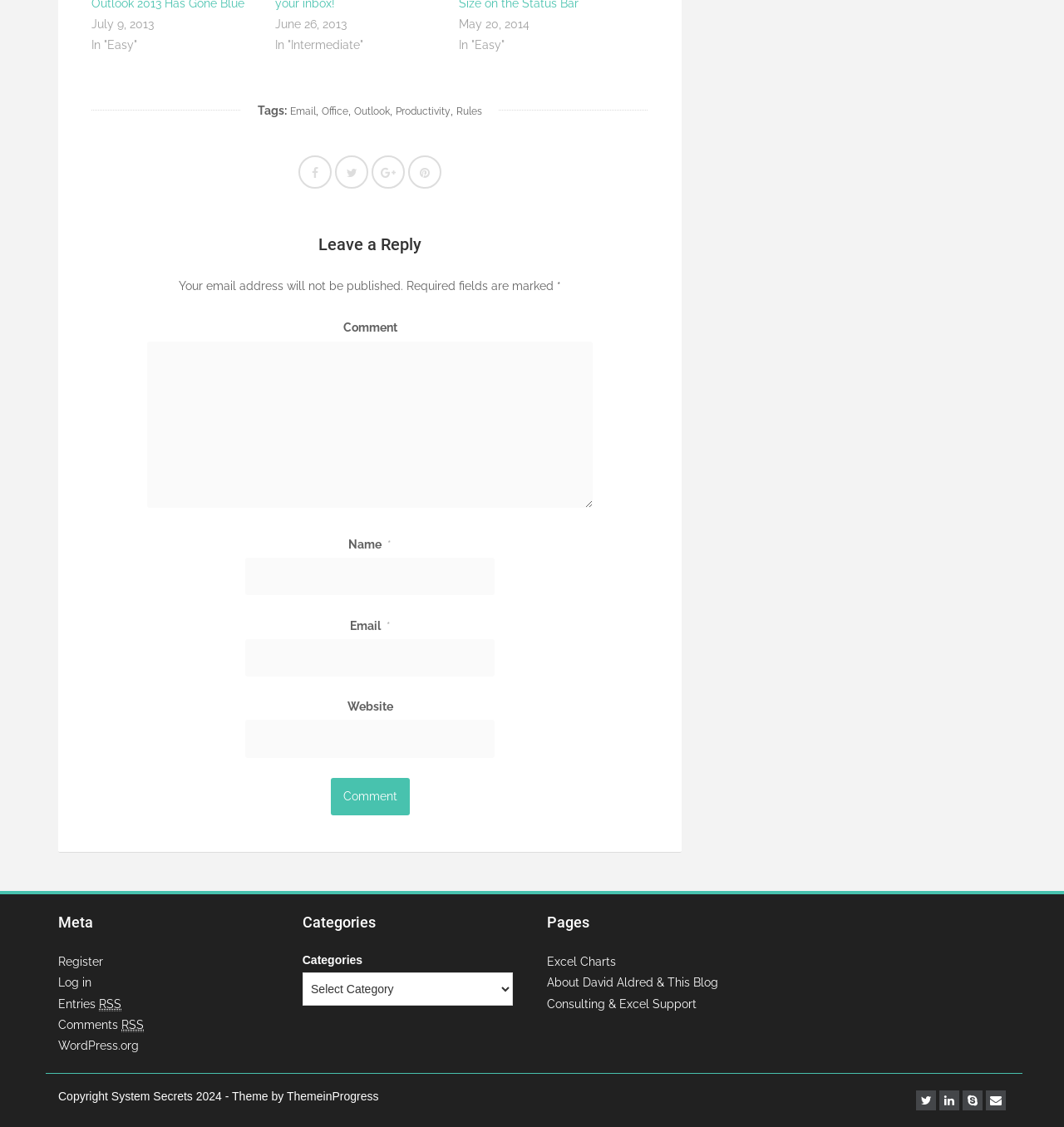Please find the bounding box coordinates of the section that needs to be clicked to achieve this instruction: "Enter email address in the newsletter subscription".

None